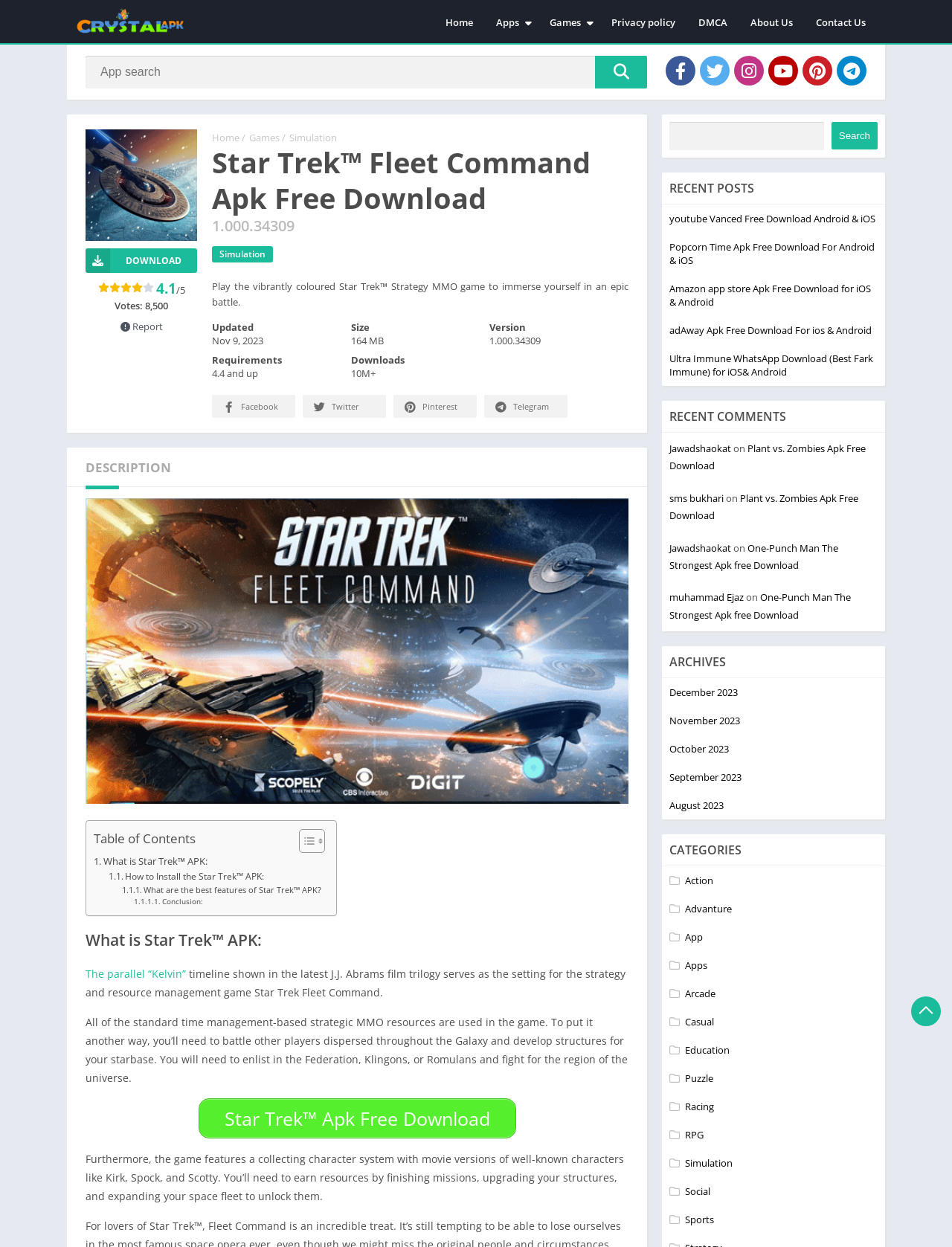Please locate the bounding box coordinates of the element that should be clicked to achieve the given instruction: "Download Star Trek Fleet Command APK".

[0.09, 0.199, 0.207, 0.219]